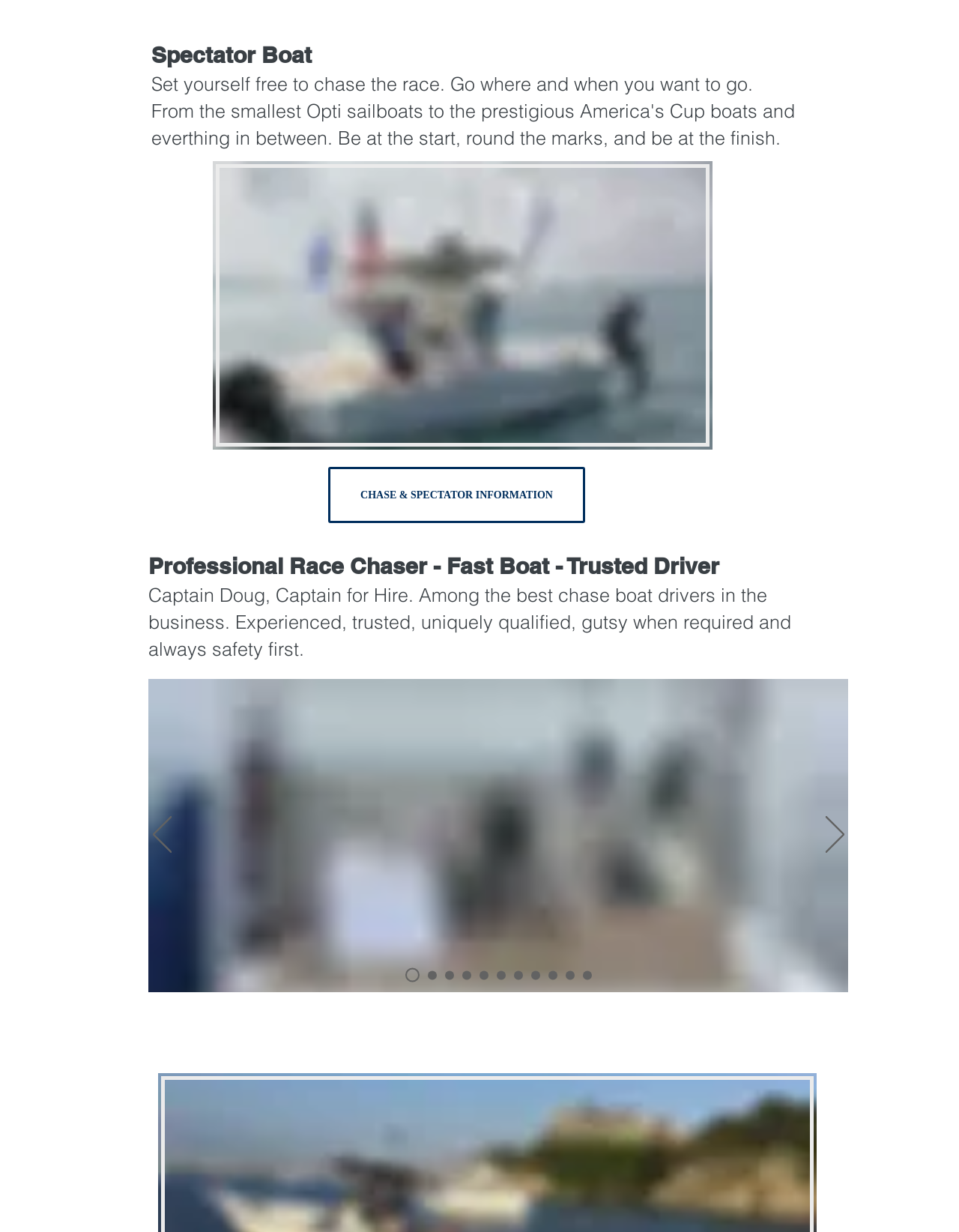Utilize the details in the image to give a detailed response to the question: What is the profession of Captain Doug?

Based on the StaticText element with the content 'Captain Doug, Captain for Hire. Among the best chase boat drivers in the business.', we can infer that Captain Doug is a captain for hire.